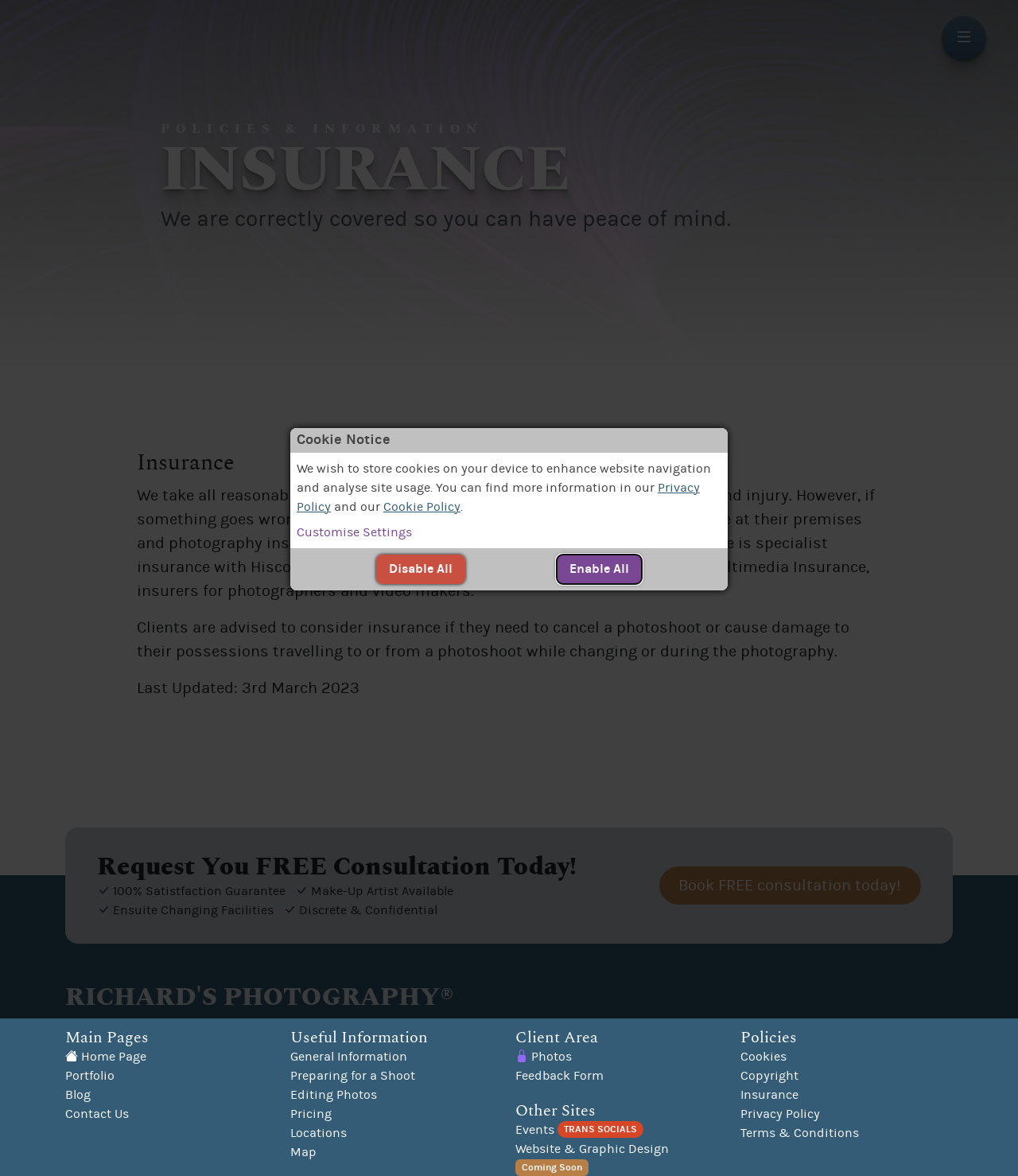What is the purpose of the 'Request You FREE Consultation Today!' heading?
Please give a detailed and elaborate answer to the question.

The 'Request You FREE Consultation Today!' heading is likely a call-to-action to encourage potential clients to request a free consultation with Richard's Photography. This is supported by the presence of a 'Book FREE consultation today!' button nearby, which suggests that the consultation is a free service offered by the business.